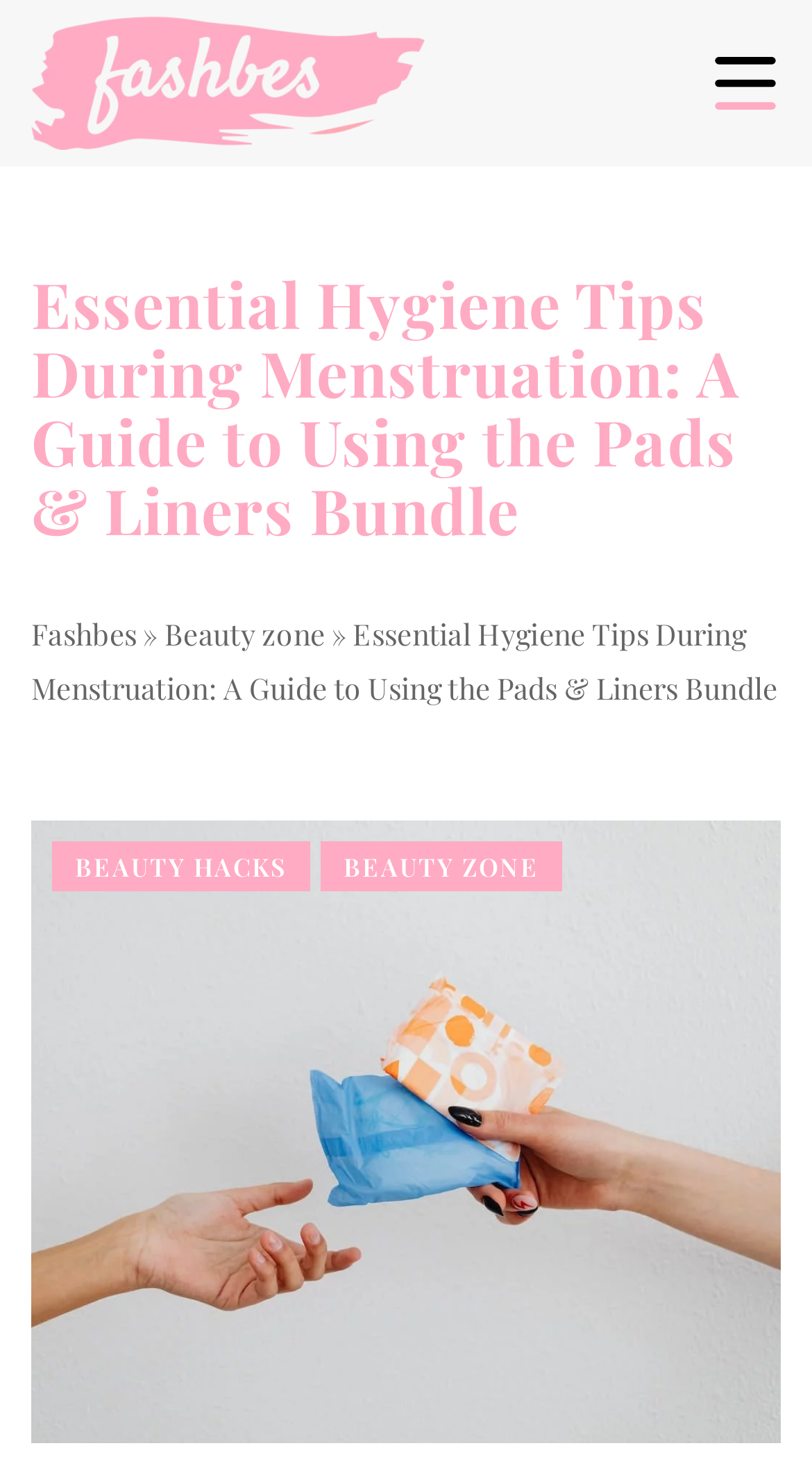Can you find the bounding box coordinates for the UI element given this description: "alt="fashbes.com""? Provide the coordinates as four float numbers between 0 and 1: [left, top, right, bottom].

[0.038, 0.011, 0.523, 0.102]